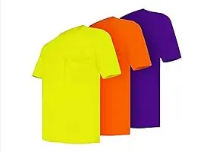Provide a rich and detailed narrative of the image.

The image showcases a vibrant collection of safety construction t-shirts designed for high visibility. The shirt design features three colors: a bright fluorescent yellow, a bold orange, and a deep purple, all of which stand out prominently. Each shirt includes a practical chest pocket, making them ideal for work environments where visibility and functionality are essential. This set is marketed as part of the JHPAZUJA Safety Construction Tshirts range, suitable for various light and outdoor work activities. These shirts are made to ensure comfort while adhering to safety standards, making them a great choice for anyone in construction or similar fields.